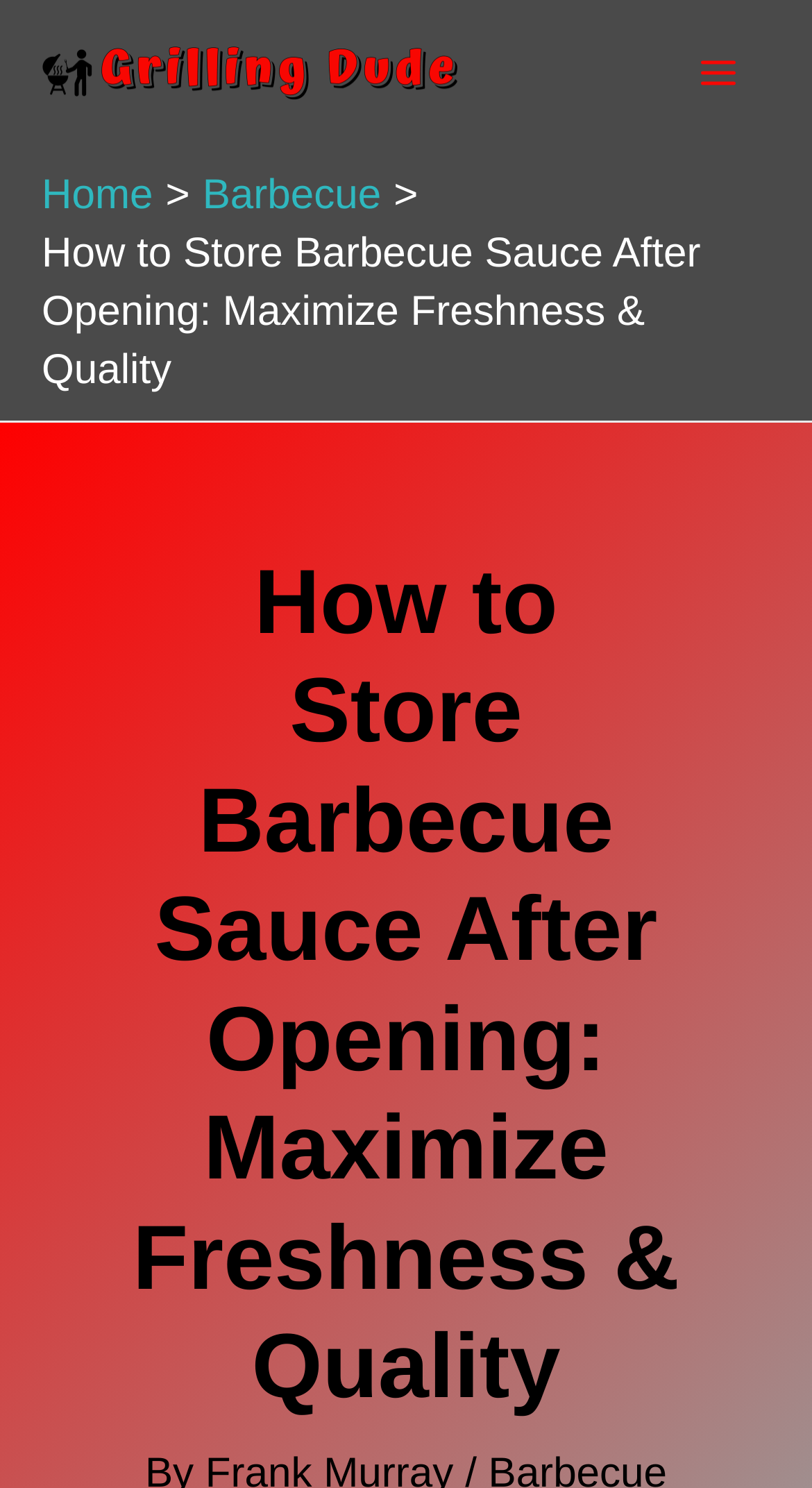What is the purpose of the button at the top right corner?
Using the visual information, reply with a single word or short phrase.

Main Menu